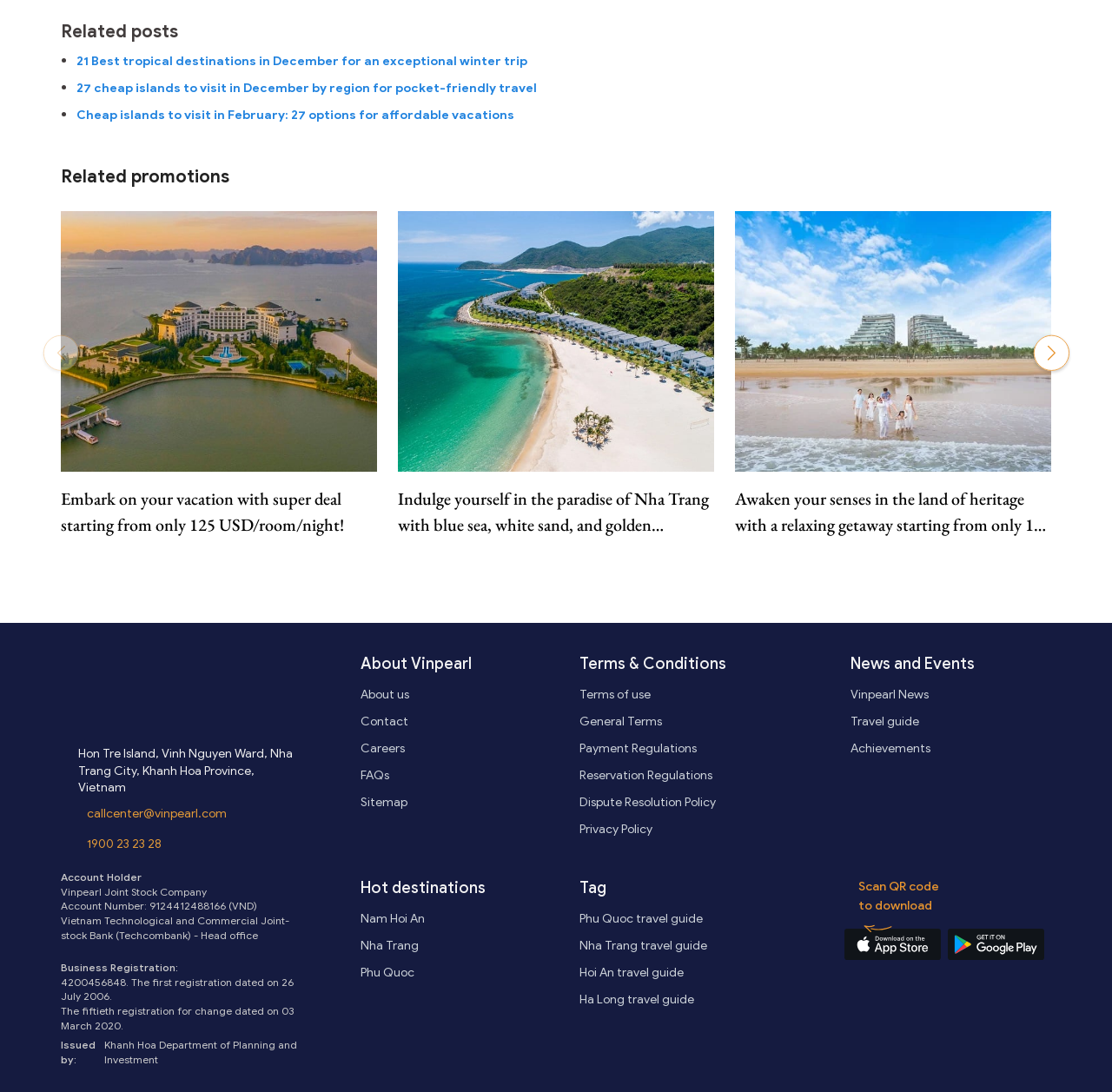What is the location of Hon Tre Island?
Give a comprehensive and detailed explanation for the question.

From the webpage content, specifically the StaticText element with OCR text 'Hon Tre Island, Vinh Nguyen Ward, Nha Trang City, Khanh Hoa Province, Vietnam', I can extract the location of Hon Tre Island, which is Nha Trang City, Khanh Hoa Province, Vietnam.